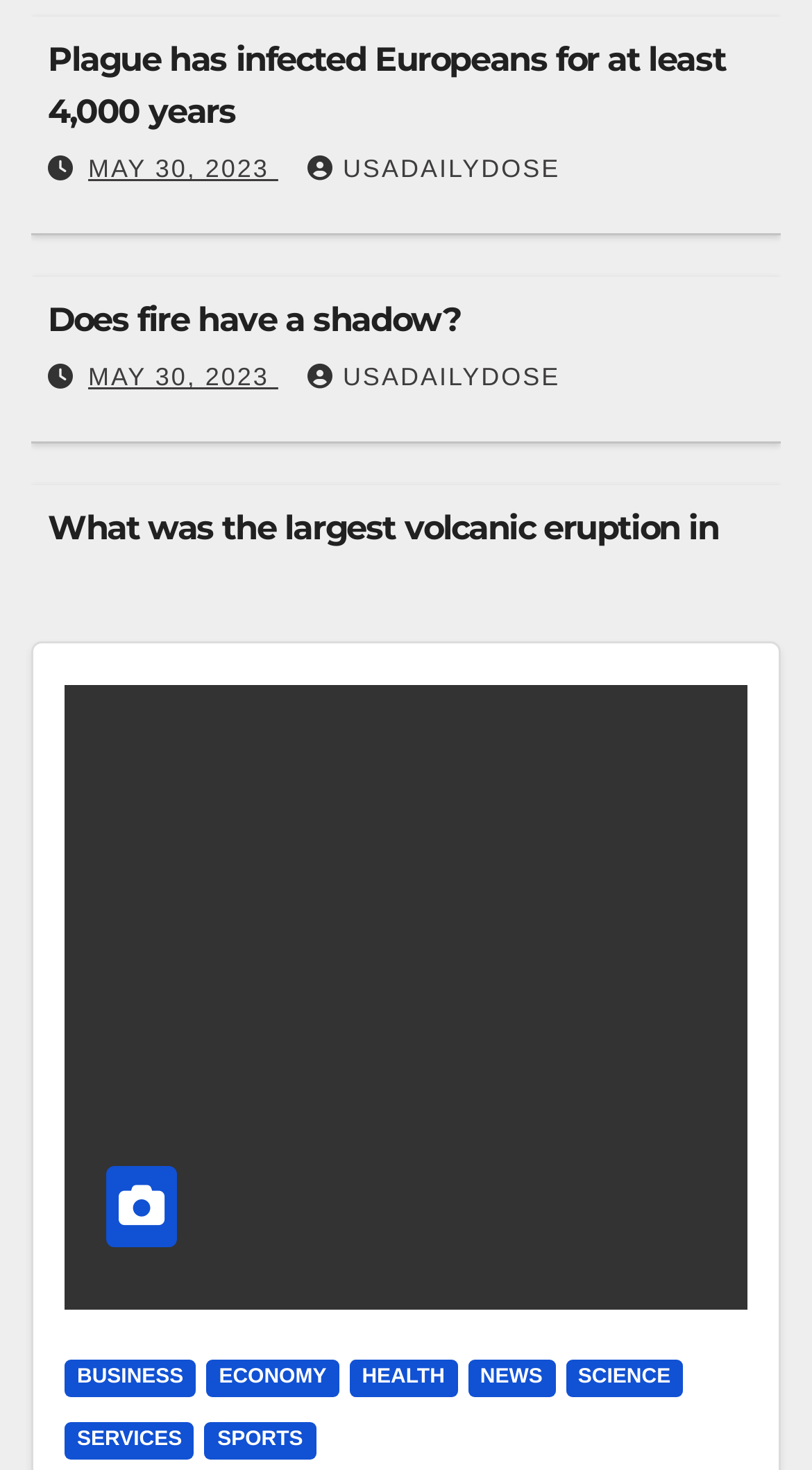Can you look at the image and give a comprehensive answer to the question:
What is the topic of the first article?

The first article's heading is 'Plague has infected Europeans for at least 4,000 years', which indicates that the topic of the article is about the plague.